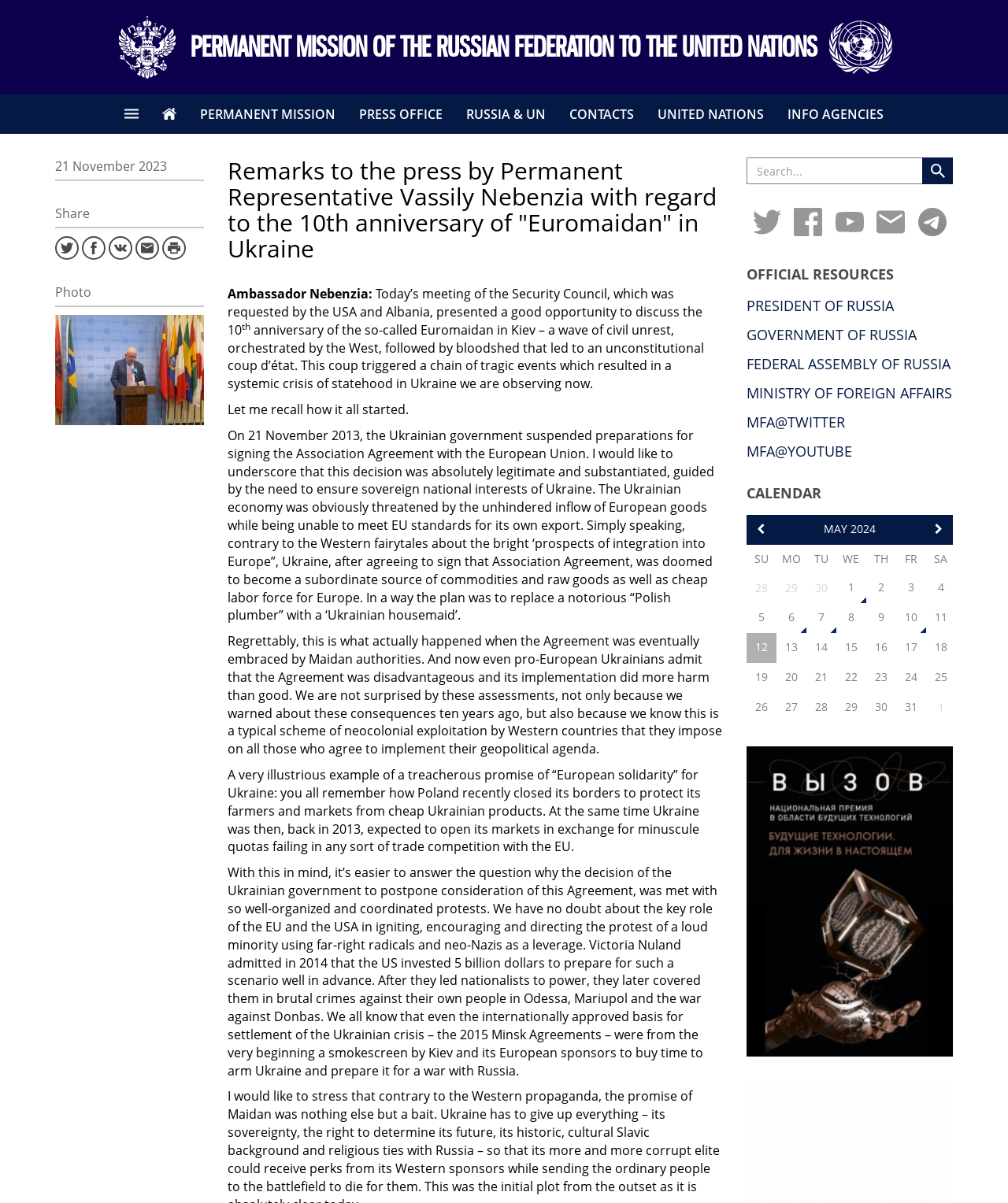Can you show the bounding box coordinates of the region to click on to complete the task described in the instruction: "Go to the PRESS OFFICE page"?

[0.345, 0.079, 0.451, 0.111]